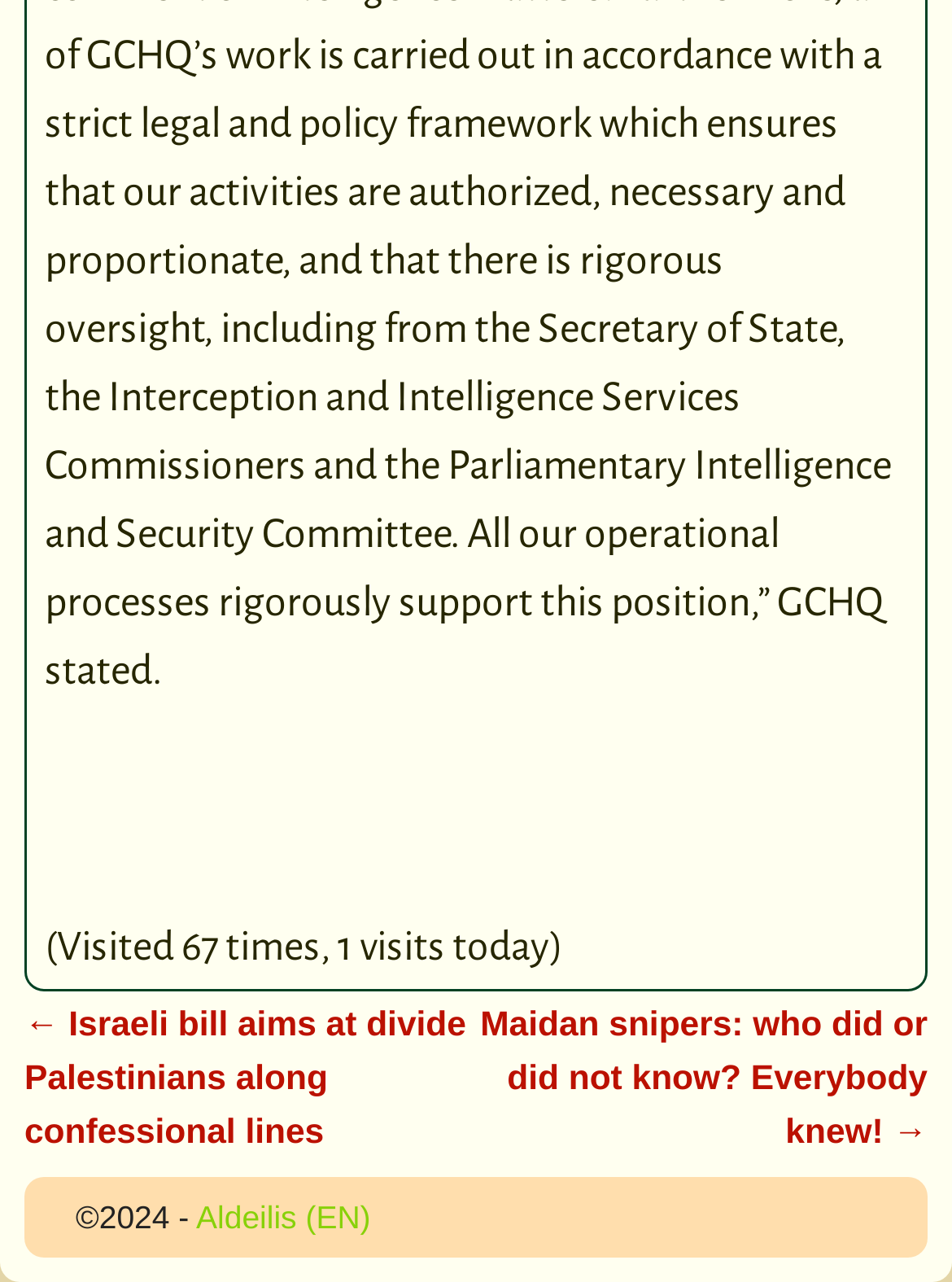Identify the bounding box for the UI element that is described as follows: "Aldeilis (EN)".

[0.206, 0.936, 0.389, 0.964]